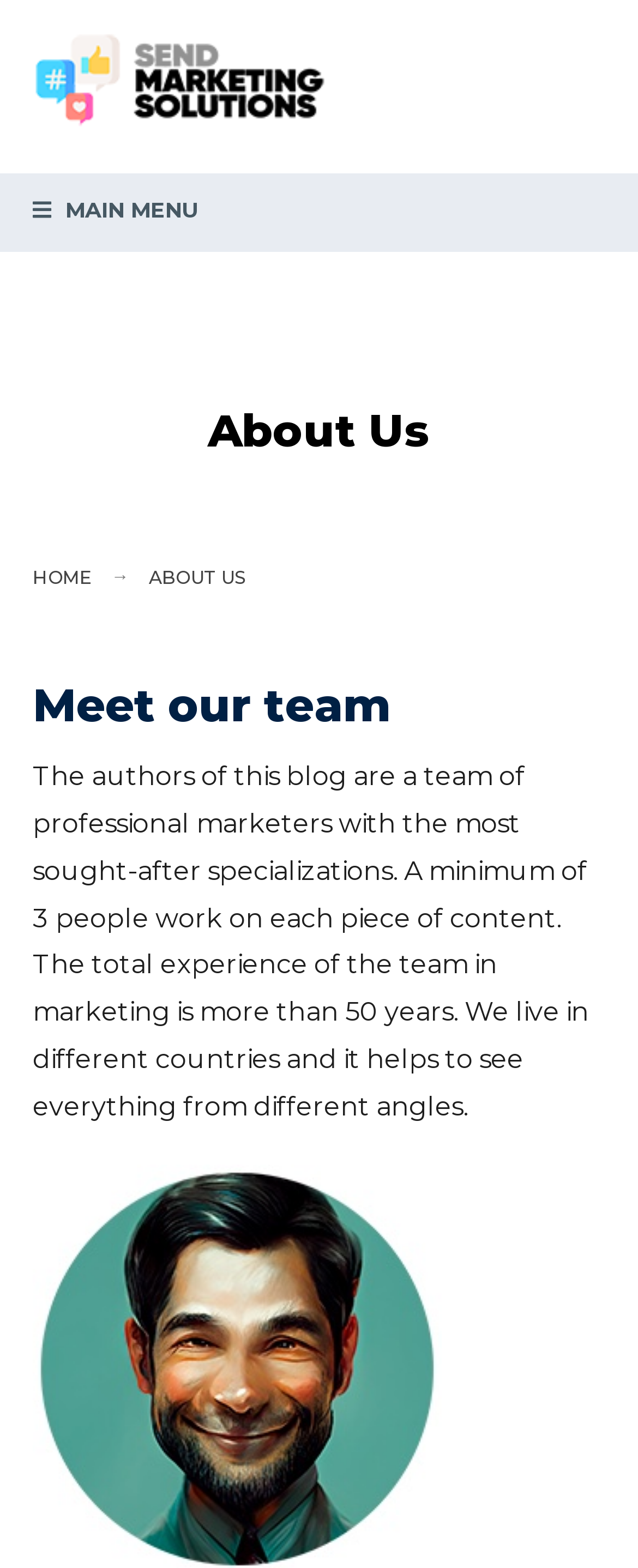What is the main topic of this blog?
Based on the screenshot, give a detailed explanation to answer the question.

Based on the webpage's title 'About Us - Marketing and business blog' and the content of the 'Meet our team' section, it is clear that the main topic of this blog is related to marketing and business.